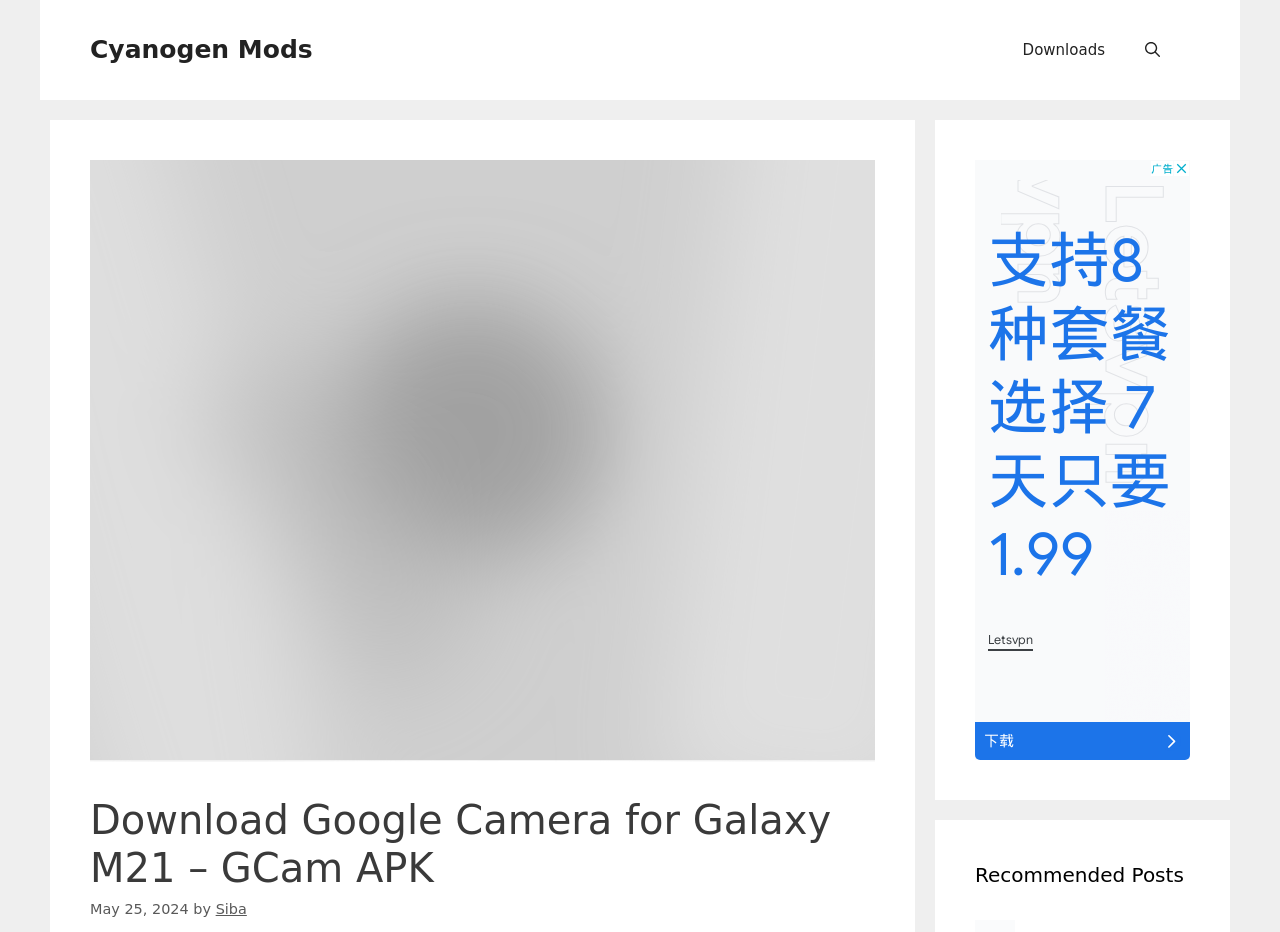Provide the bounding box coordinates of the HTML element this sentence describes: "aria-label="Advertisement" name="aswift_2" title="Advertisement"". The bounding box coordinates consist of four float numbers between 0 and 1, i.e., [left, top, right, bottom].

[0.762, 0.172, 0.93, 0.815]